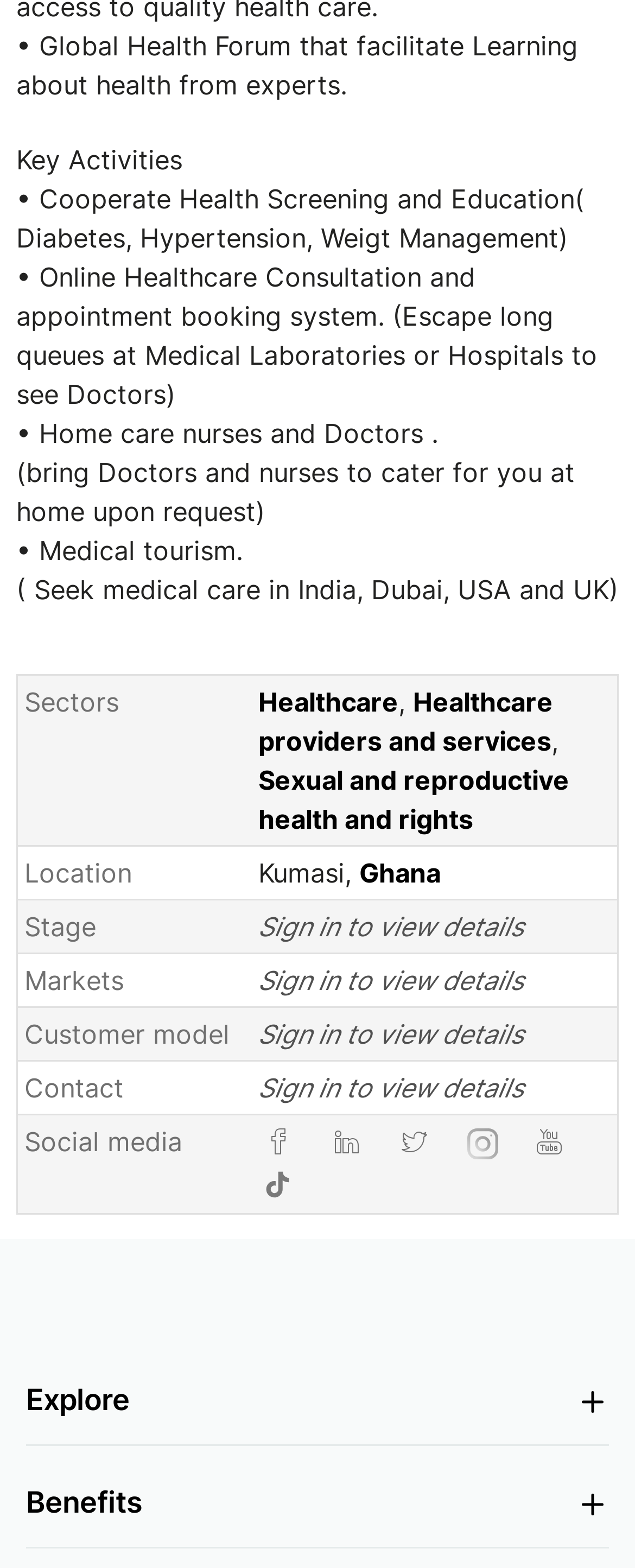Give the bounding box coordinates for the element described by: "title="Sign in to view details"".

[0.513, 0.716, 0.579, 0.742]